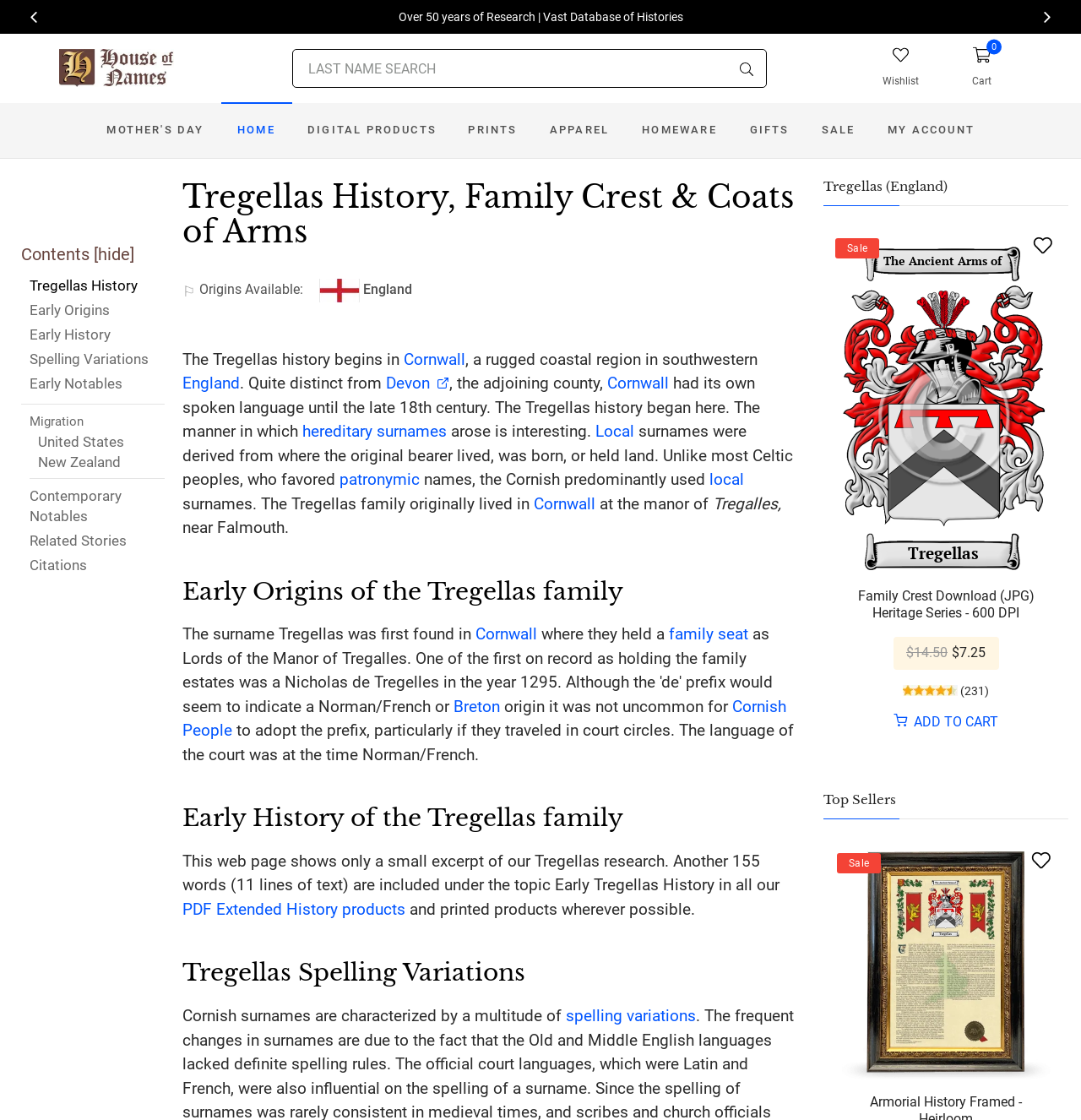Point out the bounding box coordinates of the section to click in order to follow this instruction: "Explore the Early Origins of the Tregellas family".

[0.169, 0.498, 0.738, 0.541]